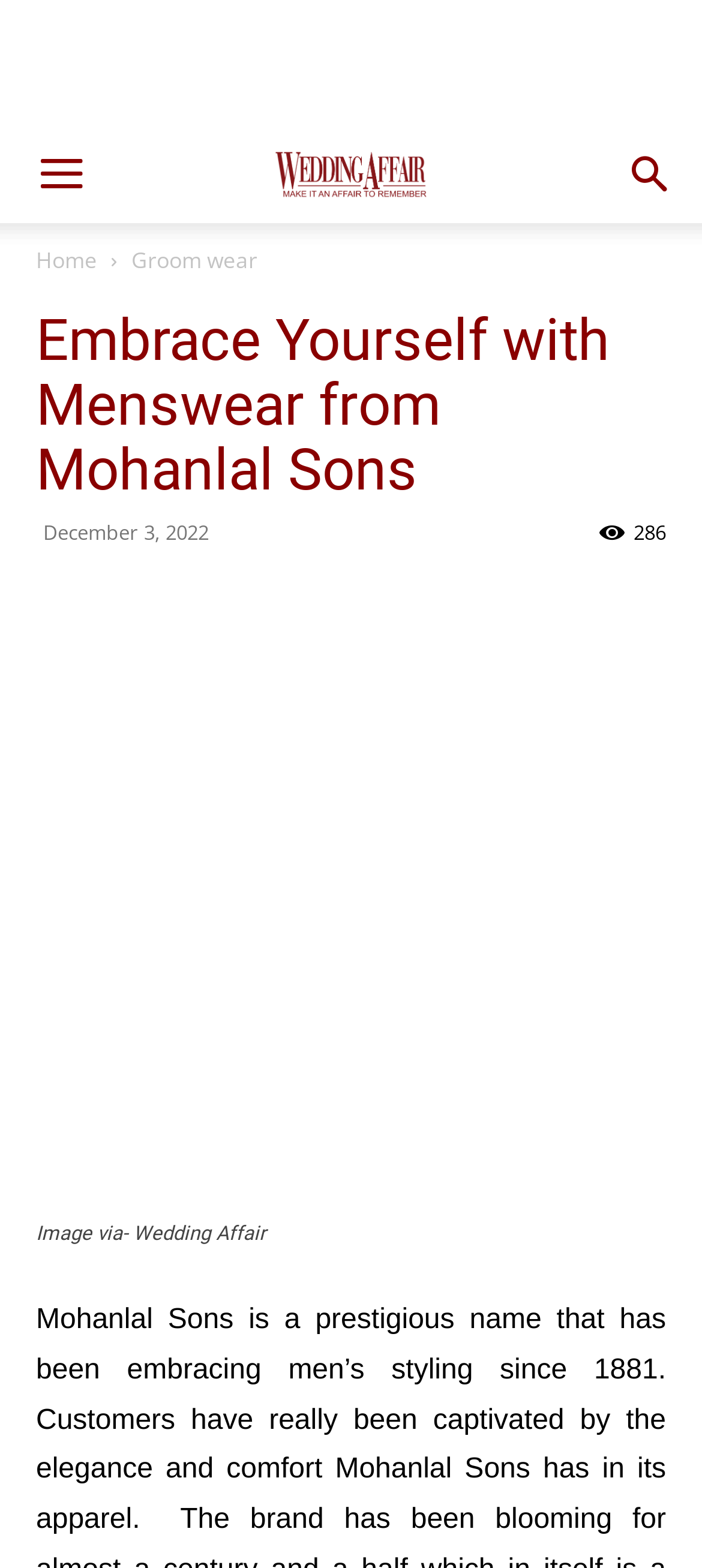Determine the bounding box coordinates of the section to be clicked to follow the instruction: "Search for something". The coordinates should be given as four float numbers between 0 and 1, formatted as [left, top, right, bottom].

[0.856, 0.08, 1.0, 0.142]